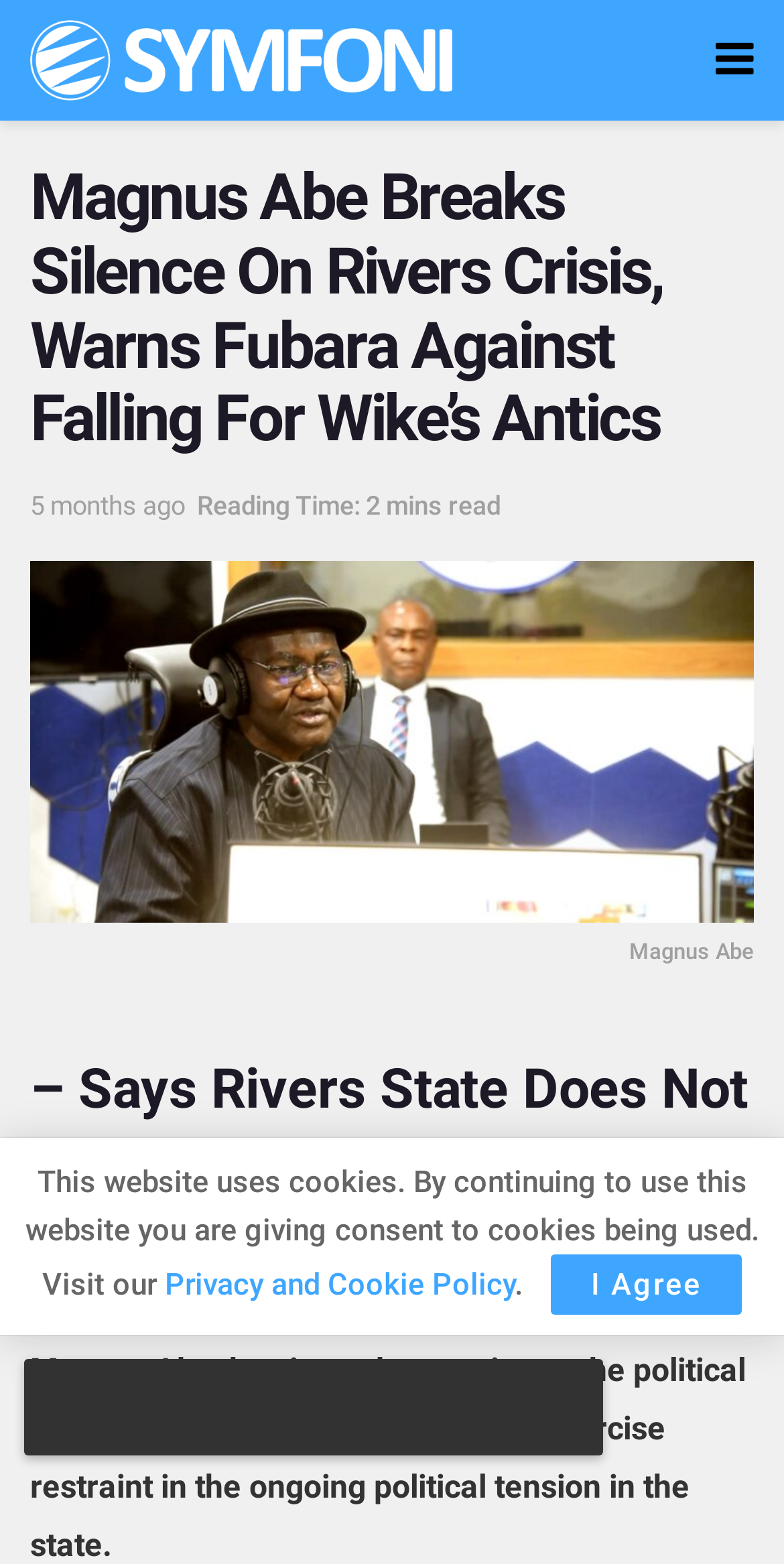What is the text of the webpage's headline?

Magnus Abe Breaks Silence On Rivers Crisis, Warns Fubara Against Falling For Wike’s Antics